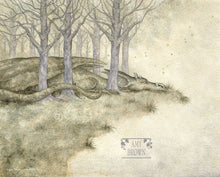What is the atmosphere of the artwork?
Identify the answer in the screenshot and reply with a single word or phrase.

Serene